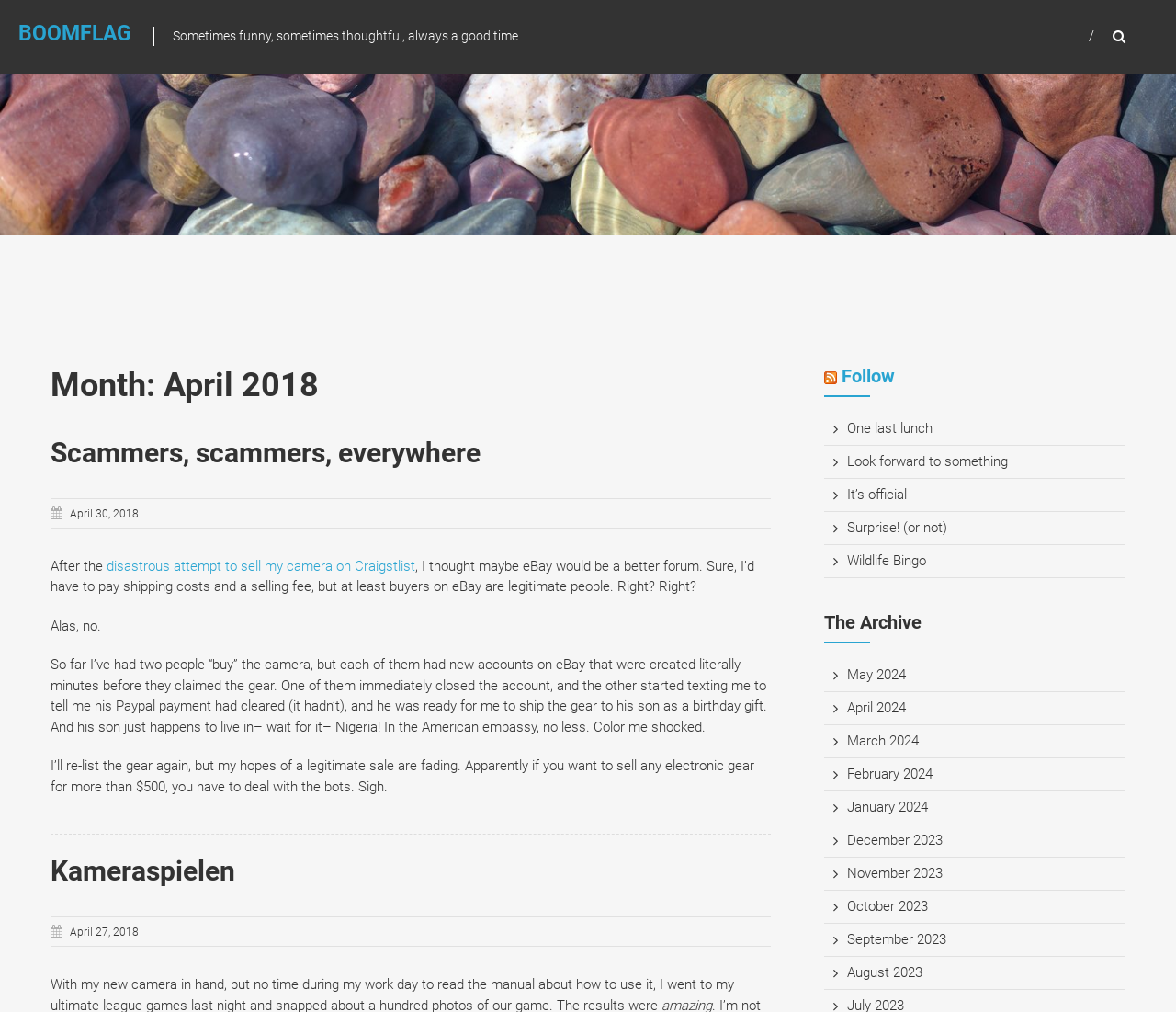Could you find the bounding box coordinates of the clickable area to complete this instruction: "Follow the 'RSS' link"?

[0.701, 0.361, 0.712, 0.382]